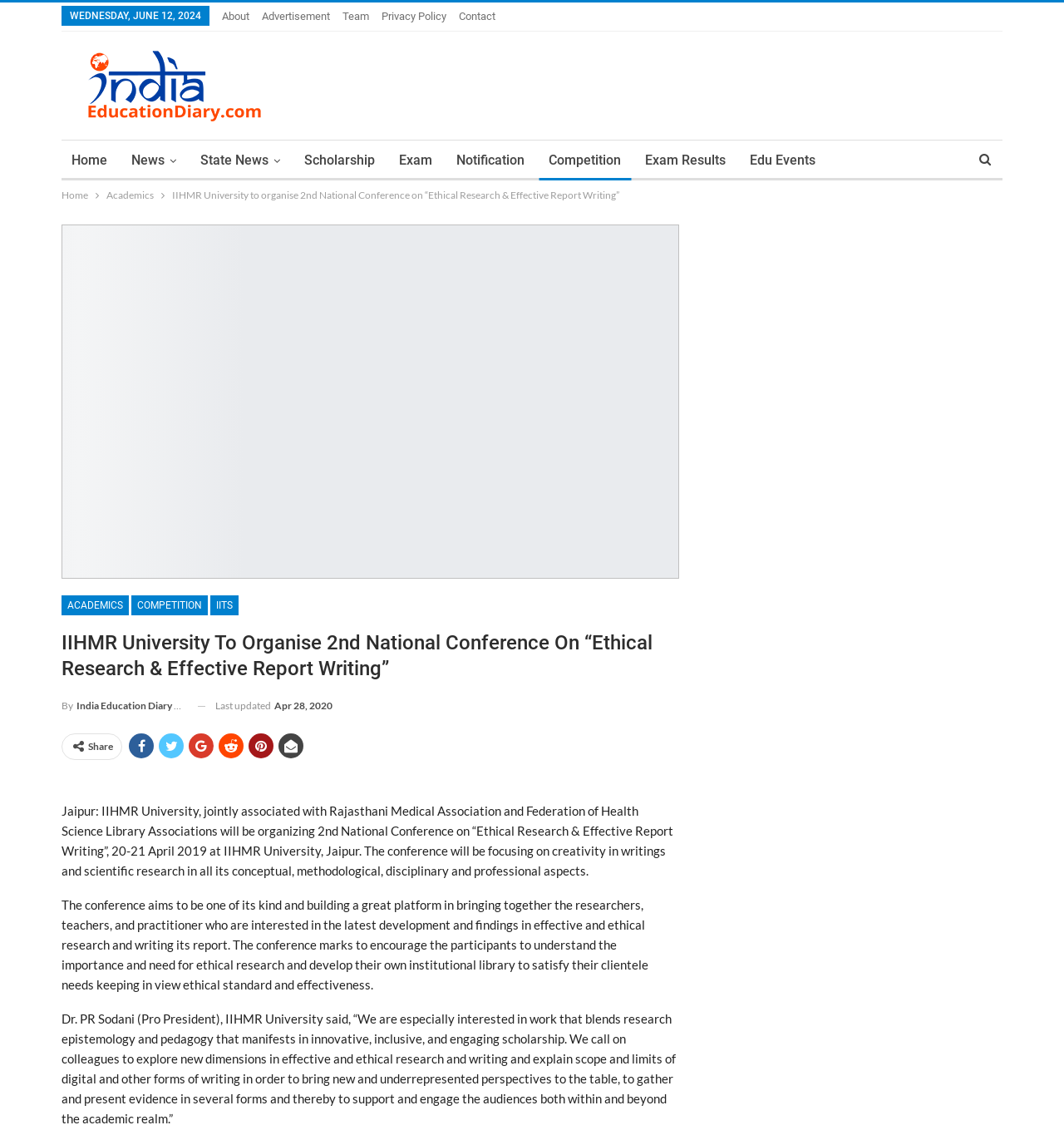Identify the bounding box coordinates of the section to be clicked to complete the task described by the following instruction: "Click on the 'Contact' link". The coordinates should be four float numbers between 0 and 1, formatted as [left, top, right, bottom].

[0.431, 0.009, 0.466, 0.02]